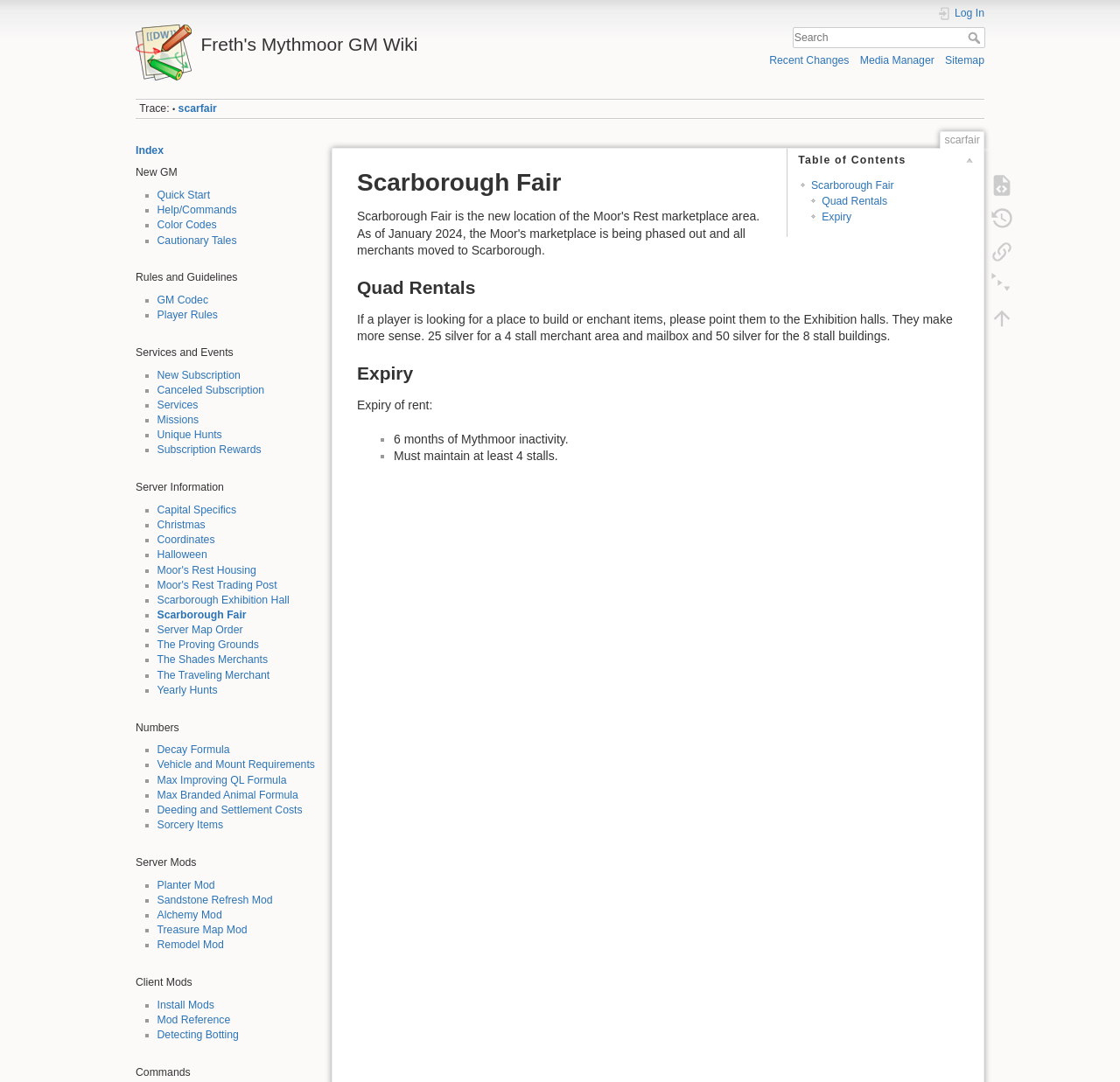What is the text of the first link in the 'Services and Events' section?
Refer to the image and provide a one-word or short phrase answer.

New Subscription